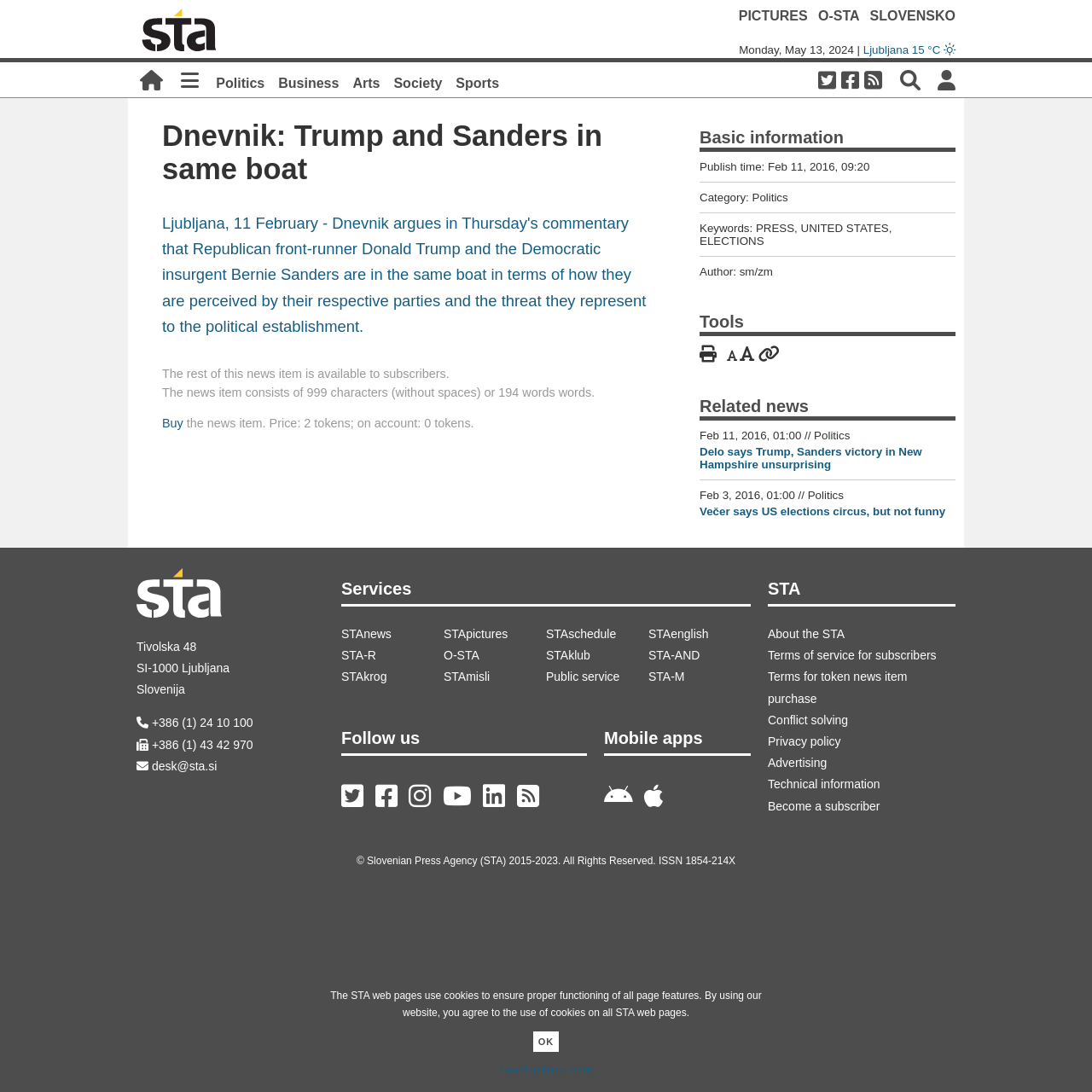Specify the bounding box coordinates of the area to click in order to execute this command: 'Read the news item 'Dnevnik: Trump and Sanders in same boat''. The coordinates should consist of four float numbers ranging from 0 to 1, and should be formatted as [left, top, right, bottom].

[0.125, 0.102, 0.617, 0.17]